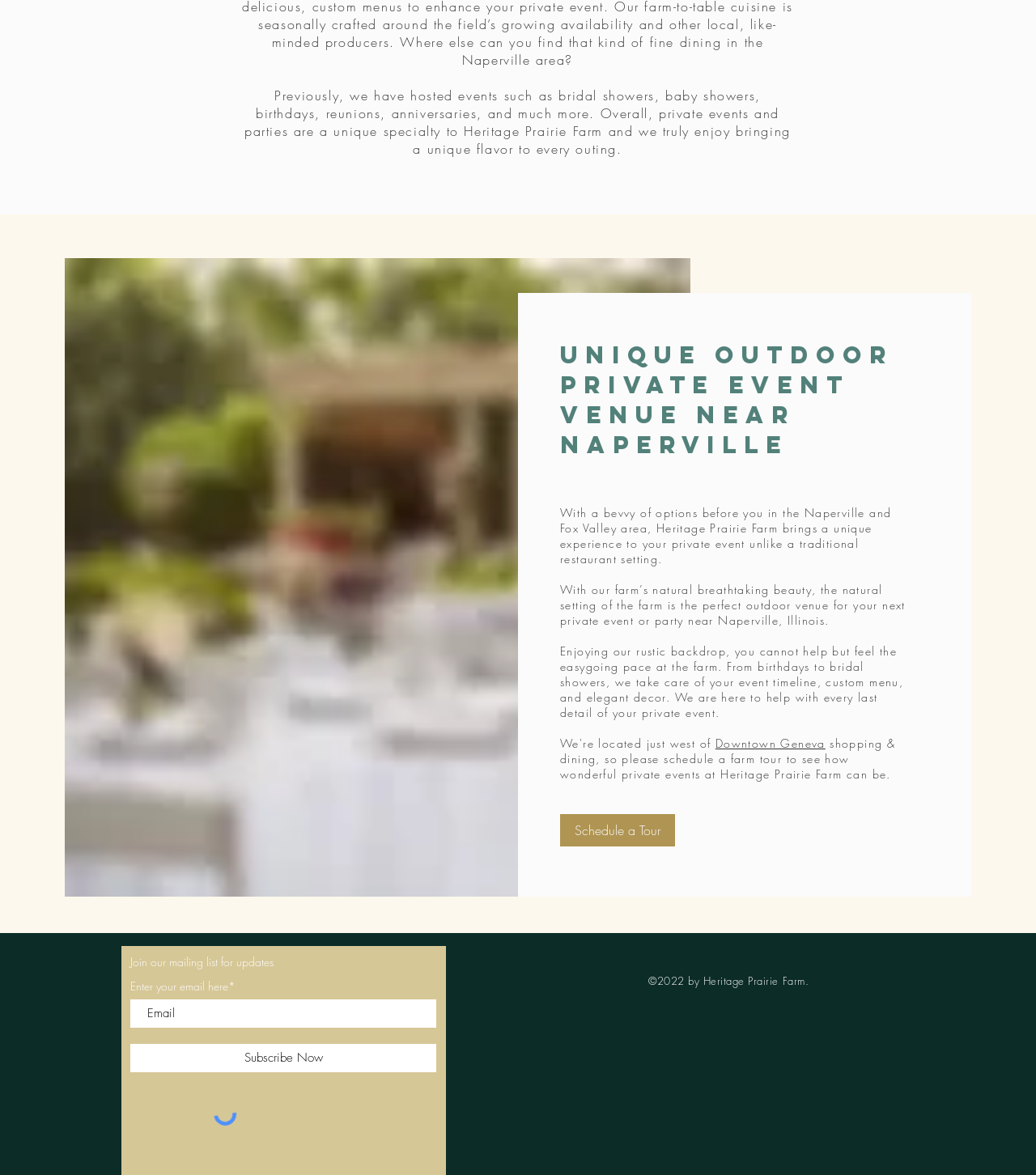Determine the bounding box coordinates for the area you should click to complete the following instruction: "Schedule a farm tour".

[0.541, 0.693, 0.652, 0.72]